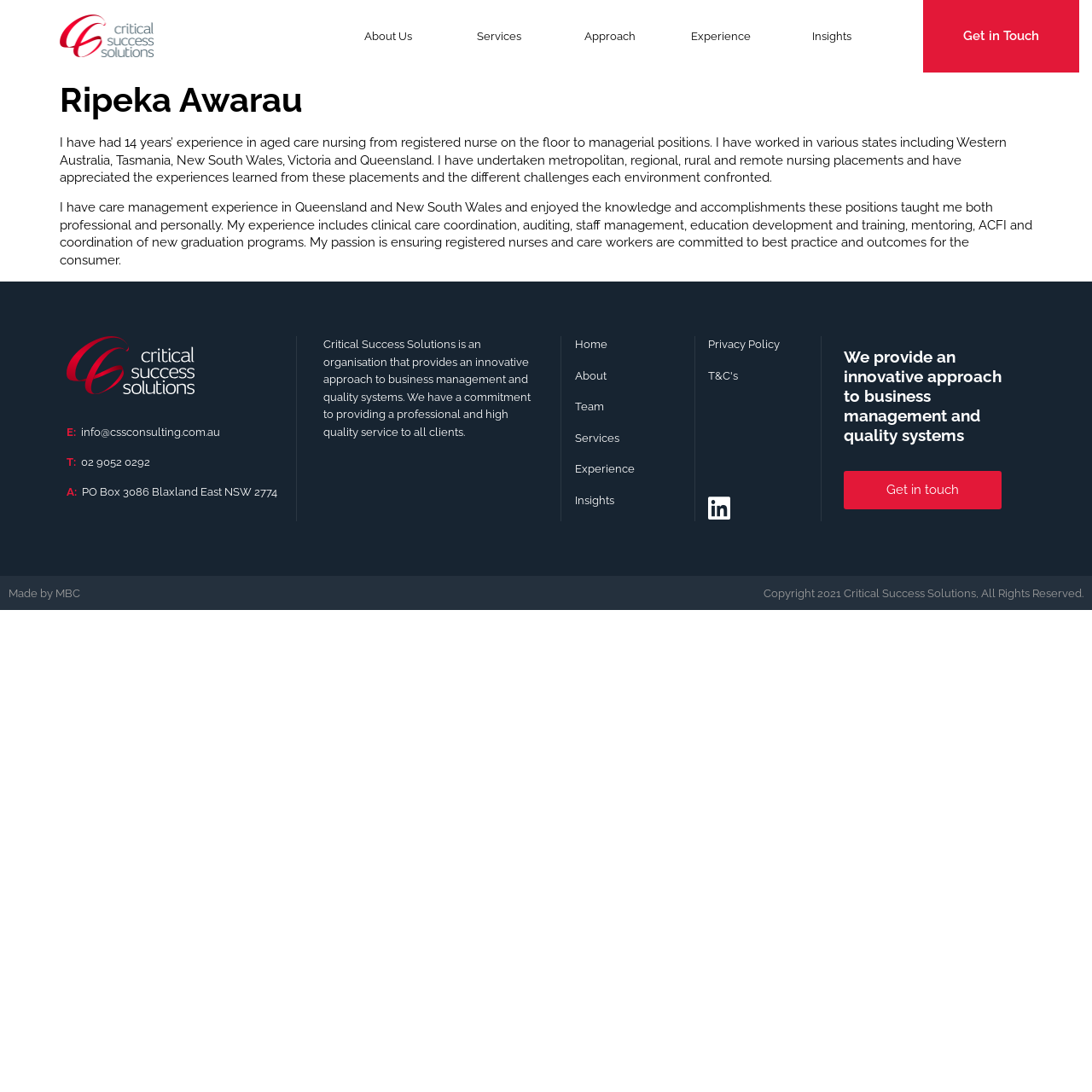Highlight the bounding box coordinates of the element you need to click to perform the following instruction: "Click About Us."

[0.305, 0.018, 0.407, 0.049]